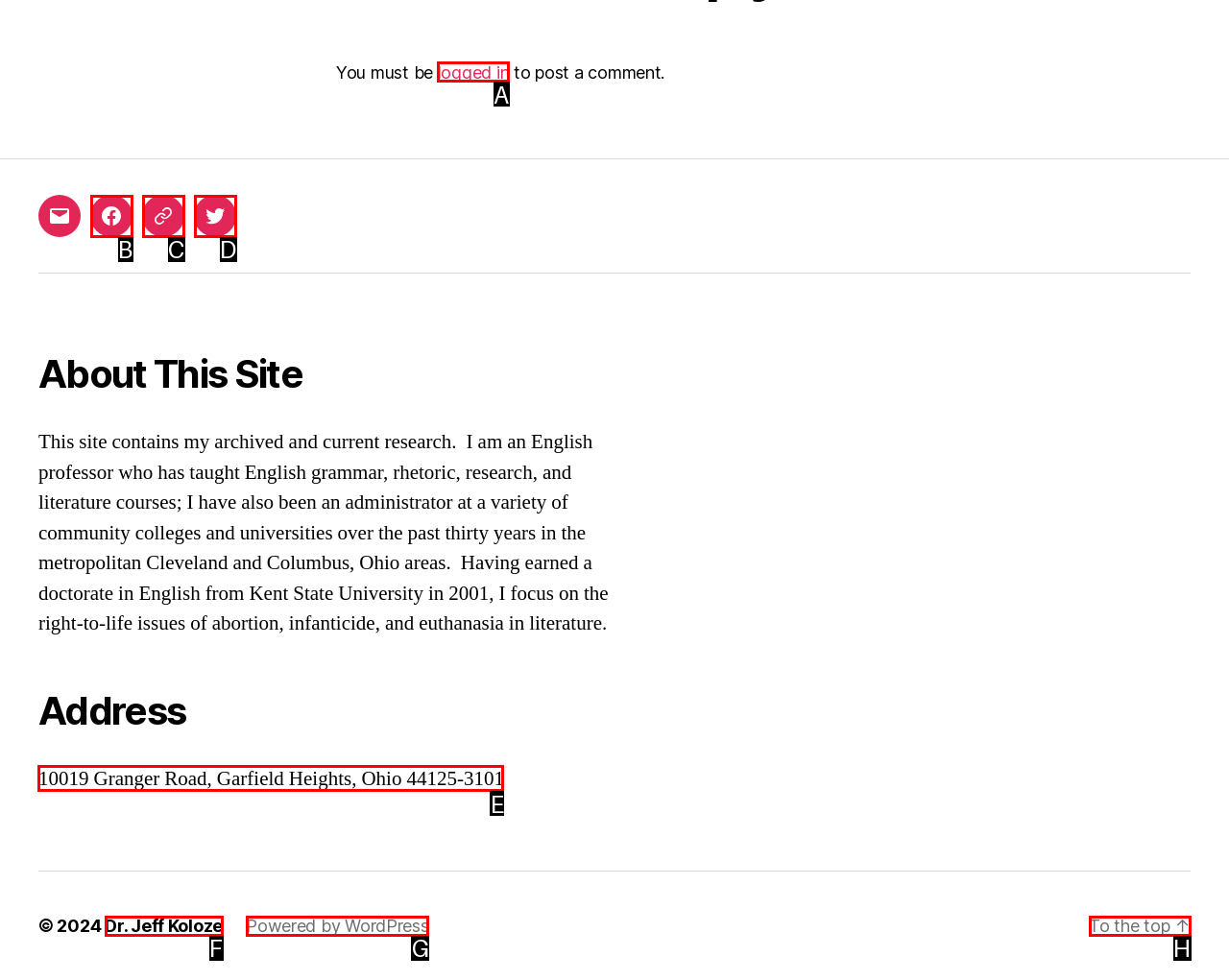Identify the correct HTML element to click for the task: check the address. Provide the letter of your choice.

E